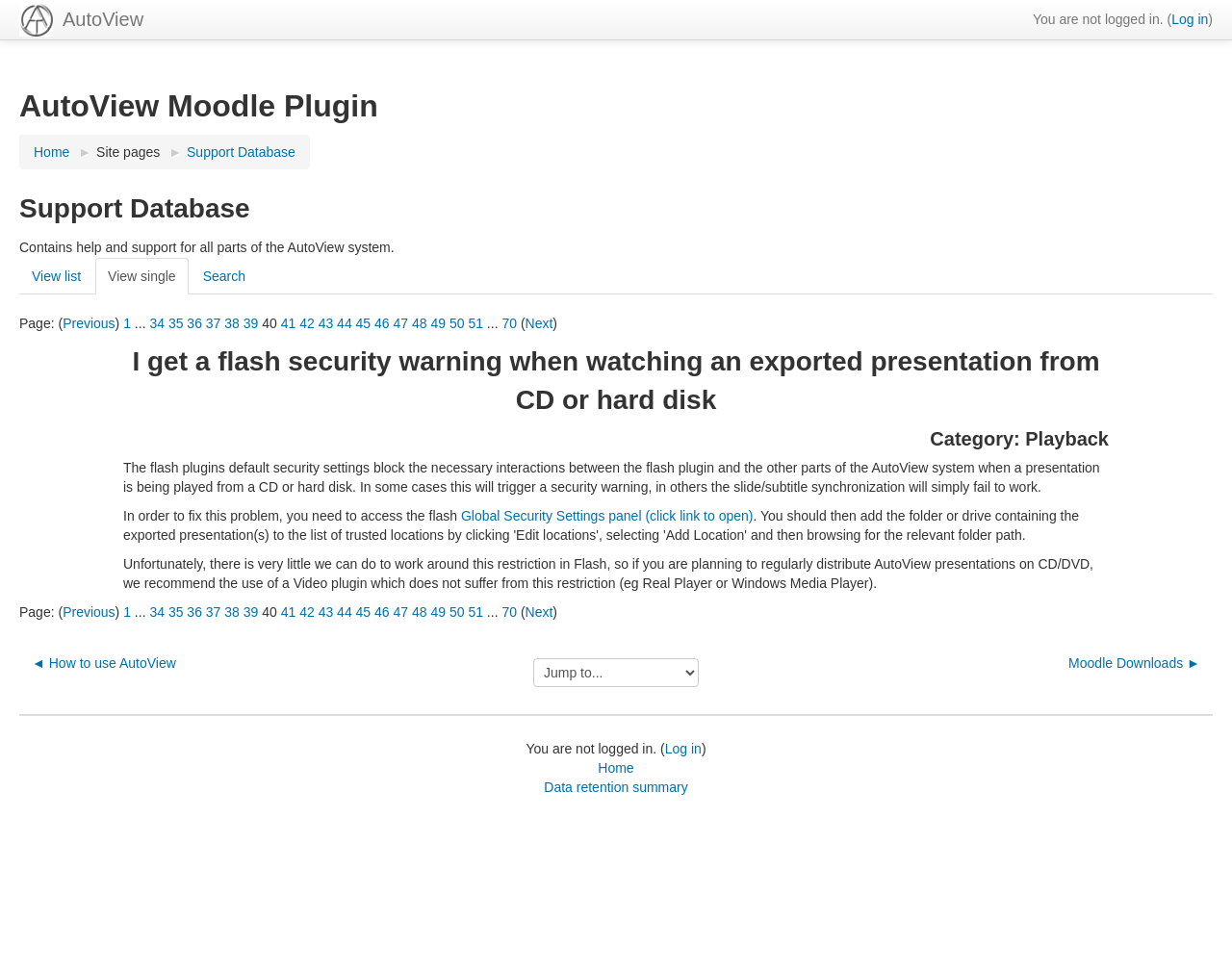Elaborate on the webpage's design and content in a detailed caption.

The webpage is titled "AutoView: Support Database" and features a site logo at the top left corner. Below the logo, there is a navigation bar with links to "Home", "Site pages", and "Support Database". 

To the right of the navigation bar, there is a notification indicating that the user is not logged in, with a "Log in" link next to it. 

The main content of the page is divided into two sections. The top section has a heading "AutoView Moodle Plugin" and a brief description of the support database, which contains help and support for all parts of the AutoView system. There are also links to "View list" and "Search" below the description.

The bottom section of the main content features a list of support articles, with the first article titled "I get a flash security warning when watching an exported presentation from CD or hard disk". This article has a category of "Playback" and provides a detailed explanation of the issue, along with a solution. 

There are pagination links at the bottom of the page, allowing users to navigate through multiple pages of support articles.